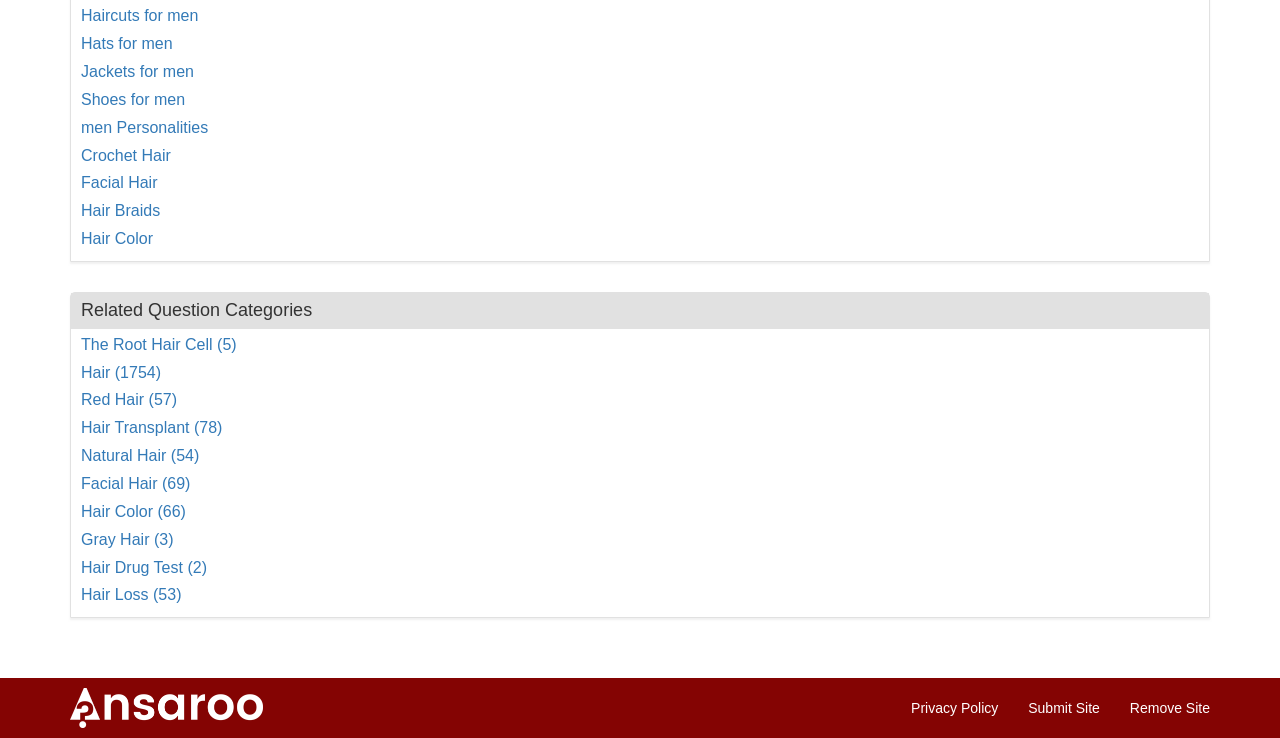Find the bounding box coordinates of the element to click in order to complete this instruction: "View 'Hair Color' category". The bounding box coordinates must be four float numbers between 0 and 1, denoted as [left, top, right, bottom].

[0.063, 0.312, 0.12, 0.335]